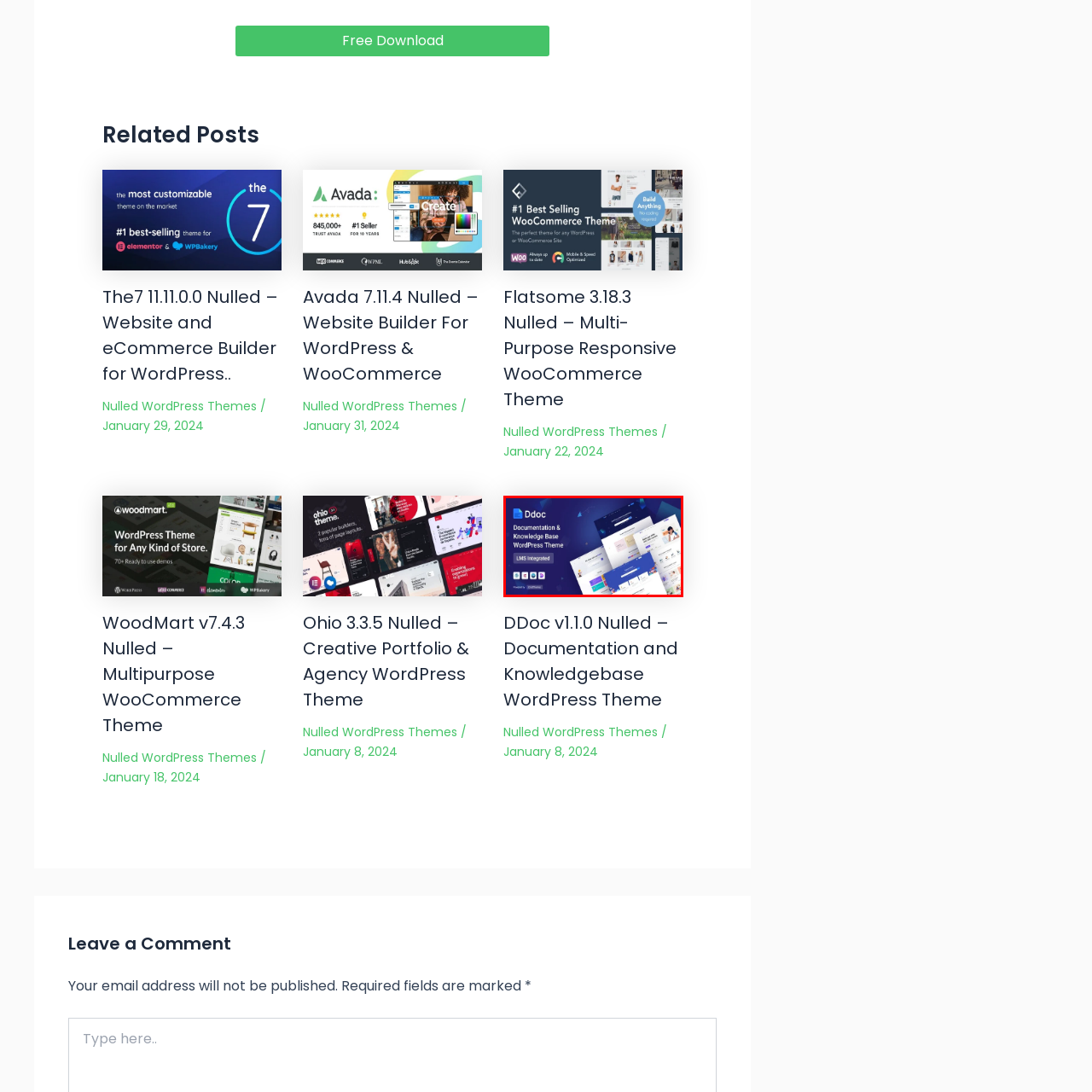Look at the area within the red bounding box, provide a one-word or phrase response to the following question: What is the theme ideal for?

Establishing online knowledge base